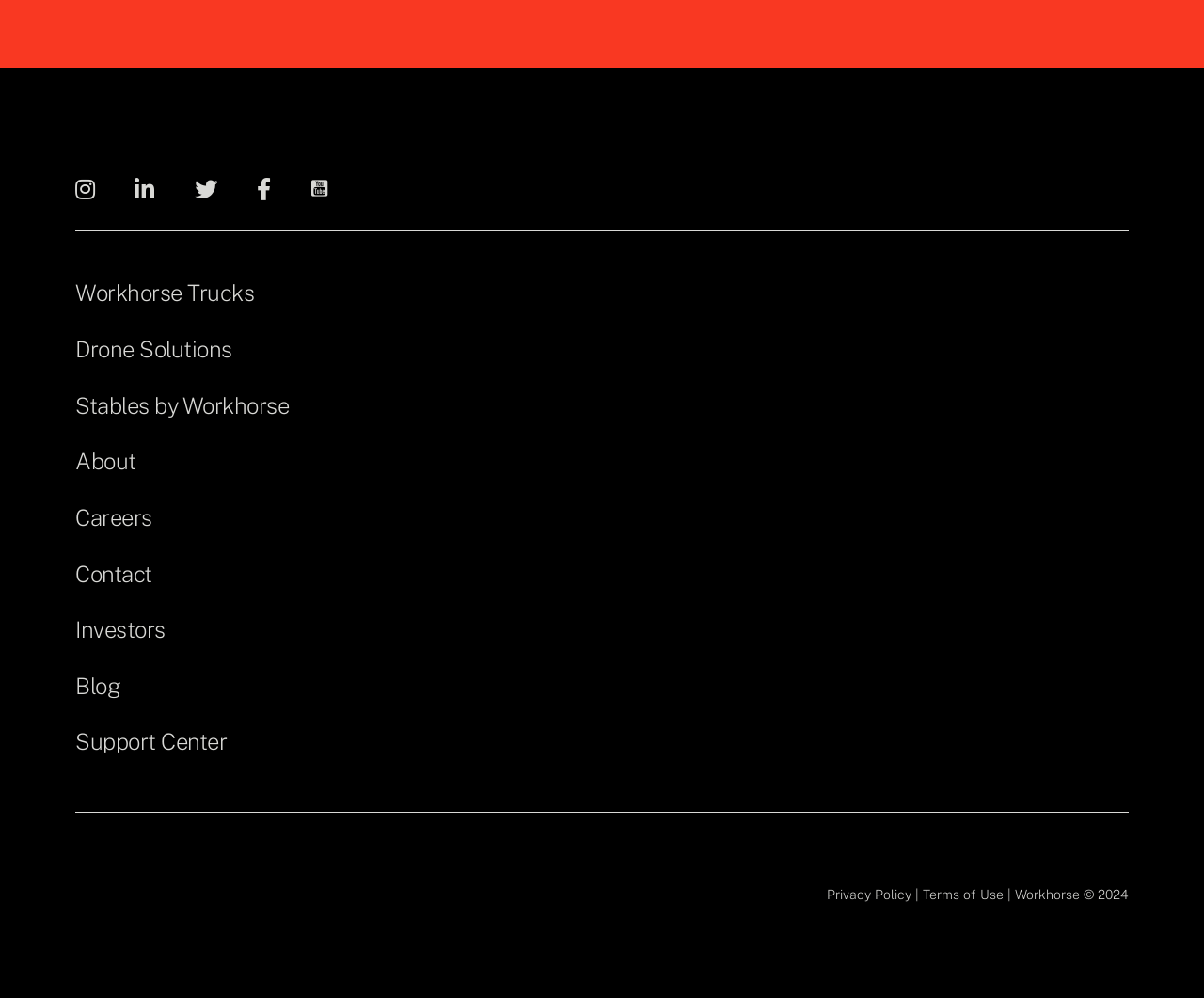What is the year mentioned in the copyright information?
Using the details from the image, give an elaborate explanation to answer the question.

The copyright information at the bottom of the webpage mentions 'Workhorse © 2024', which indicates that the year mentioned is 2024.